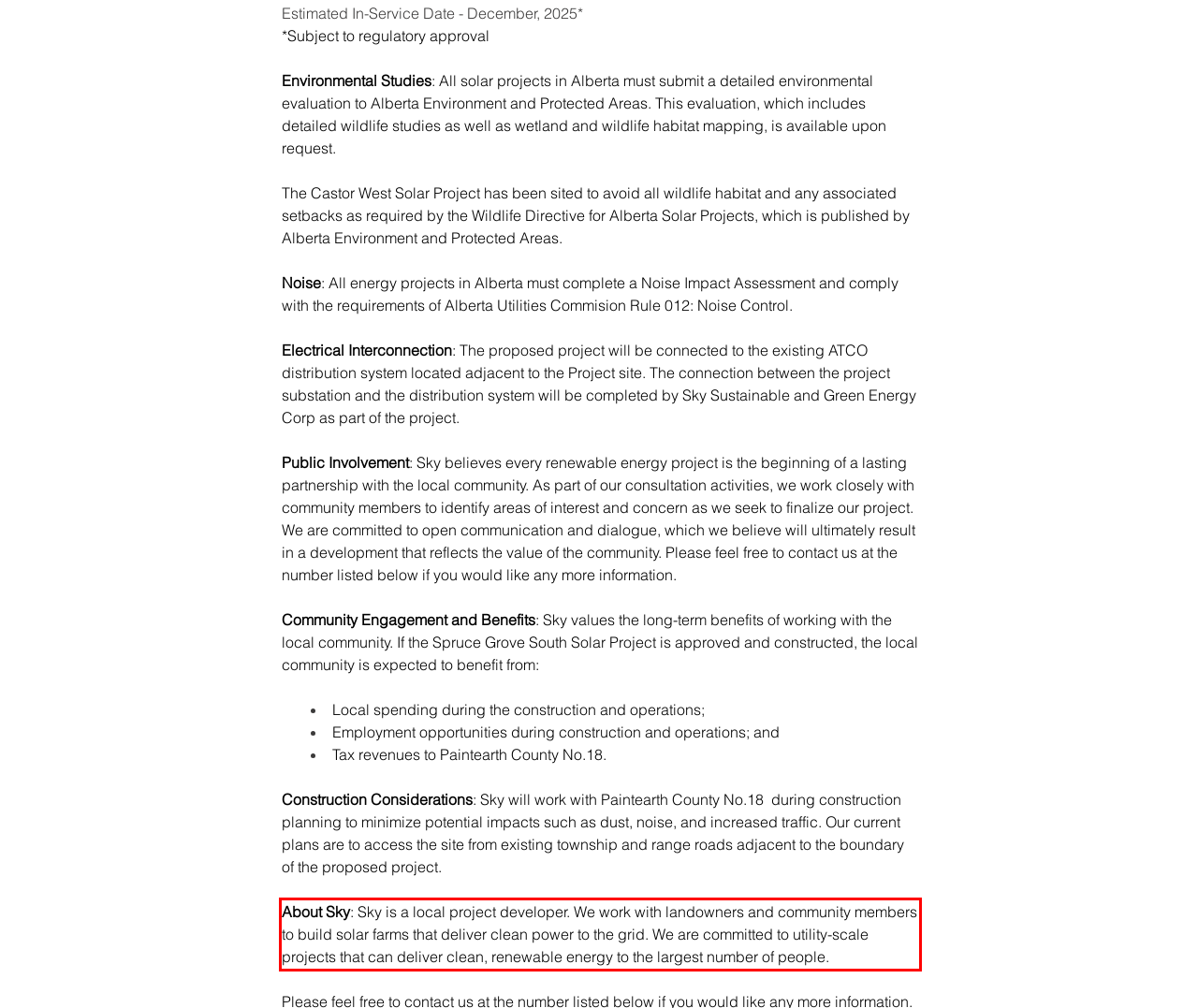Within the screenshot of the webpage, there is a red rectangle. Please recognize and generate the text content inside this red bounding box.

About Sky: Sky is a local project developer. We work with landowners and community members to build solar farms that deliver clean power to the grid. We are committed to utility-scale projects that can deliver clean, renewable energy to the largest number of people.